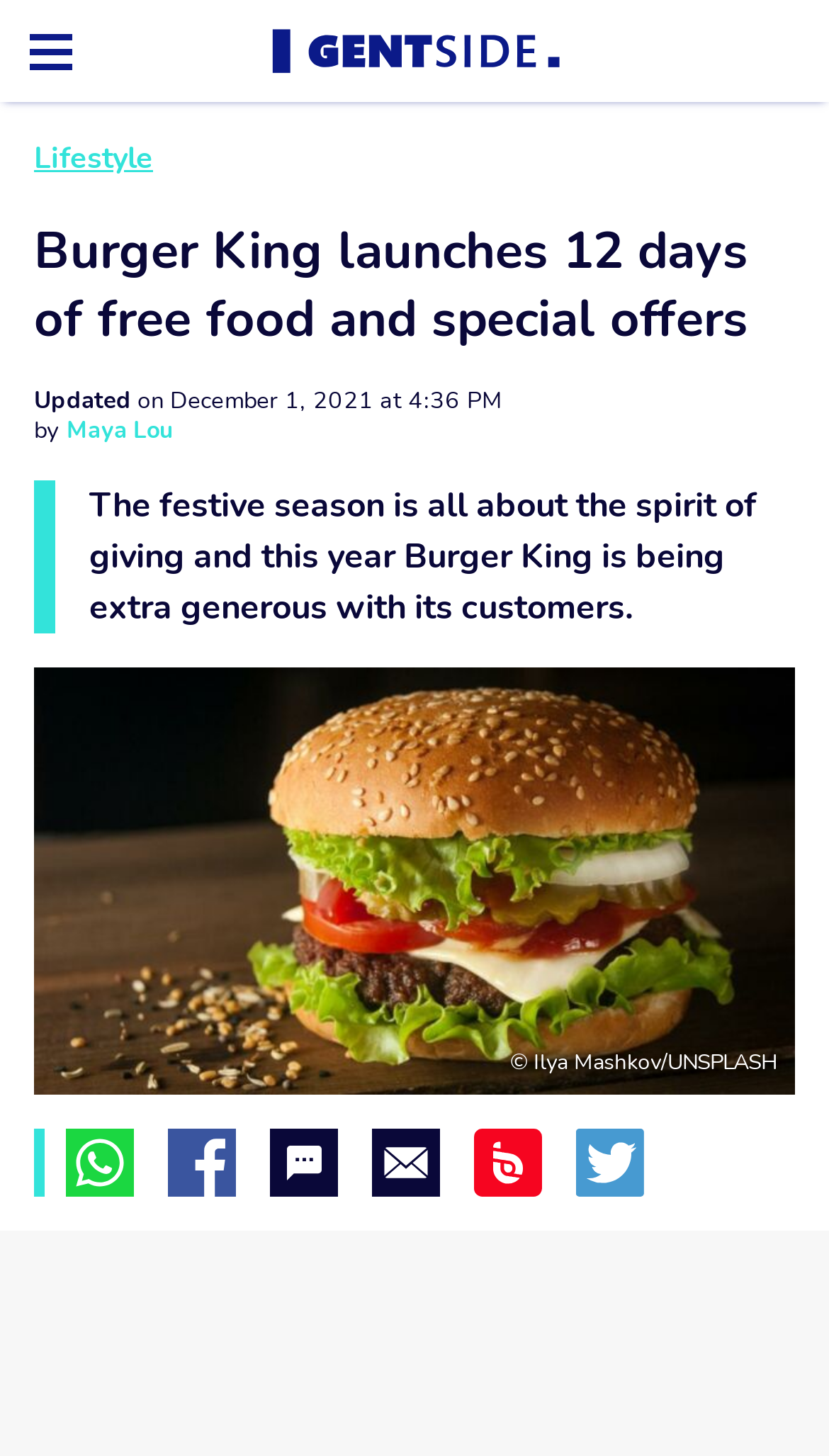Provide the bounding box coordinates of the area you need to click to execute the following instruction: "Click on the 'Lifestyle' link".

[0.041, 0.093, 0.195, 0.126]